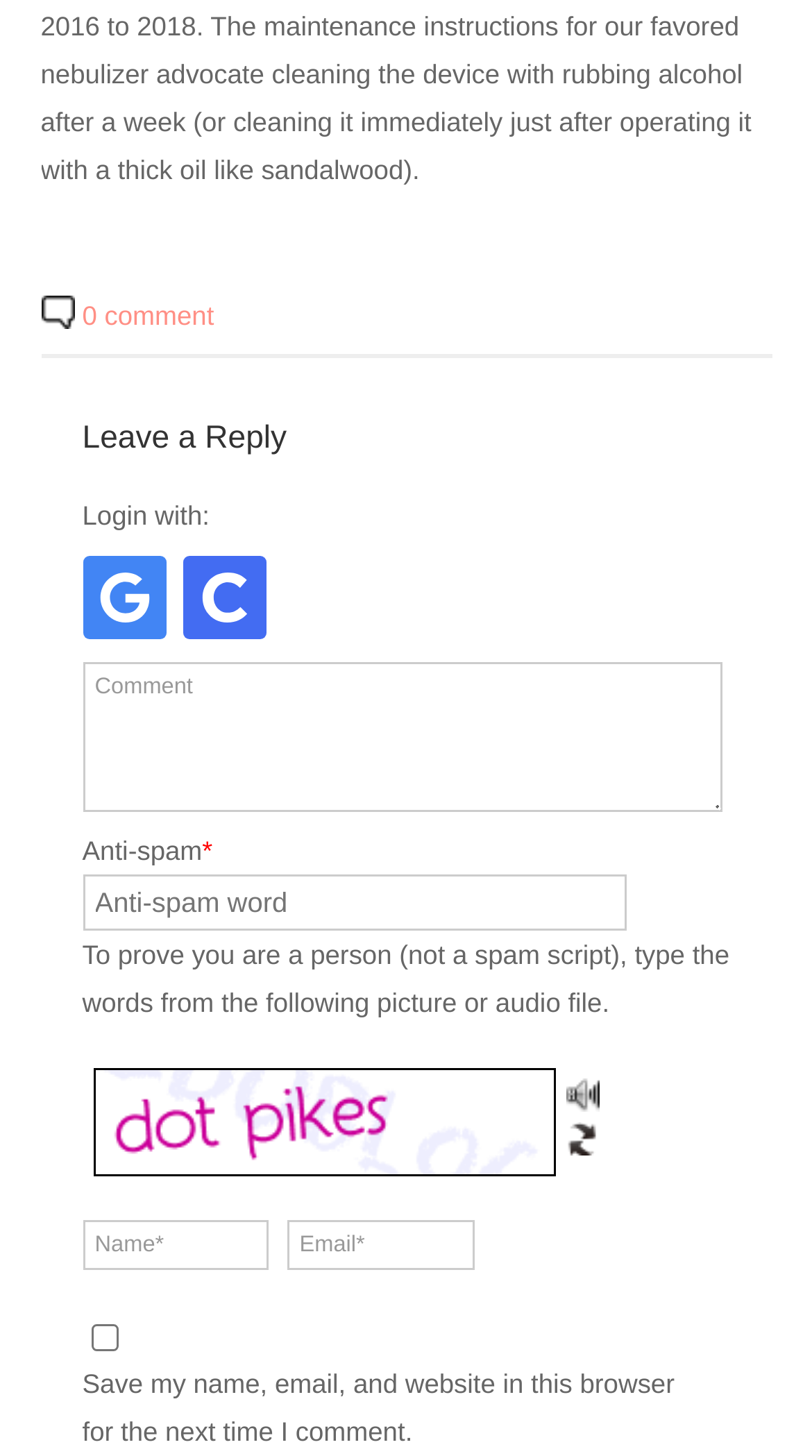Please determine the bounding box coordinates of the area that needs to be clicked to complete this task: 'Check the 'Save my name, email, and website' checkbox'. The coordinates must be four float numbers between 0 and 1, formatted as [left, top, right, bottom].

[0.112, 0.909, 0.145, 0.928]